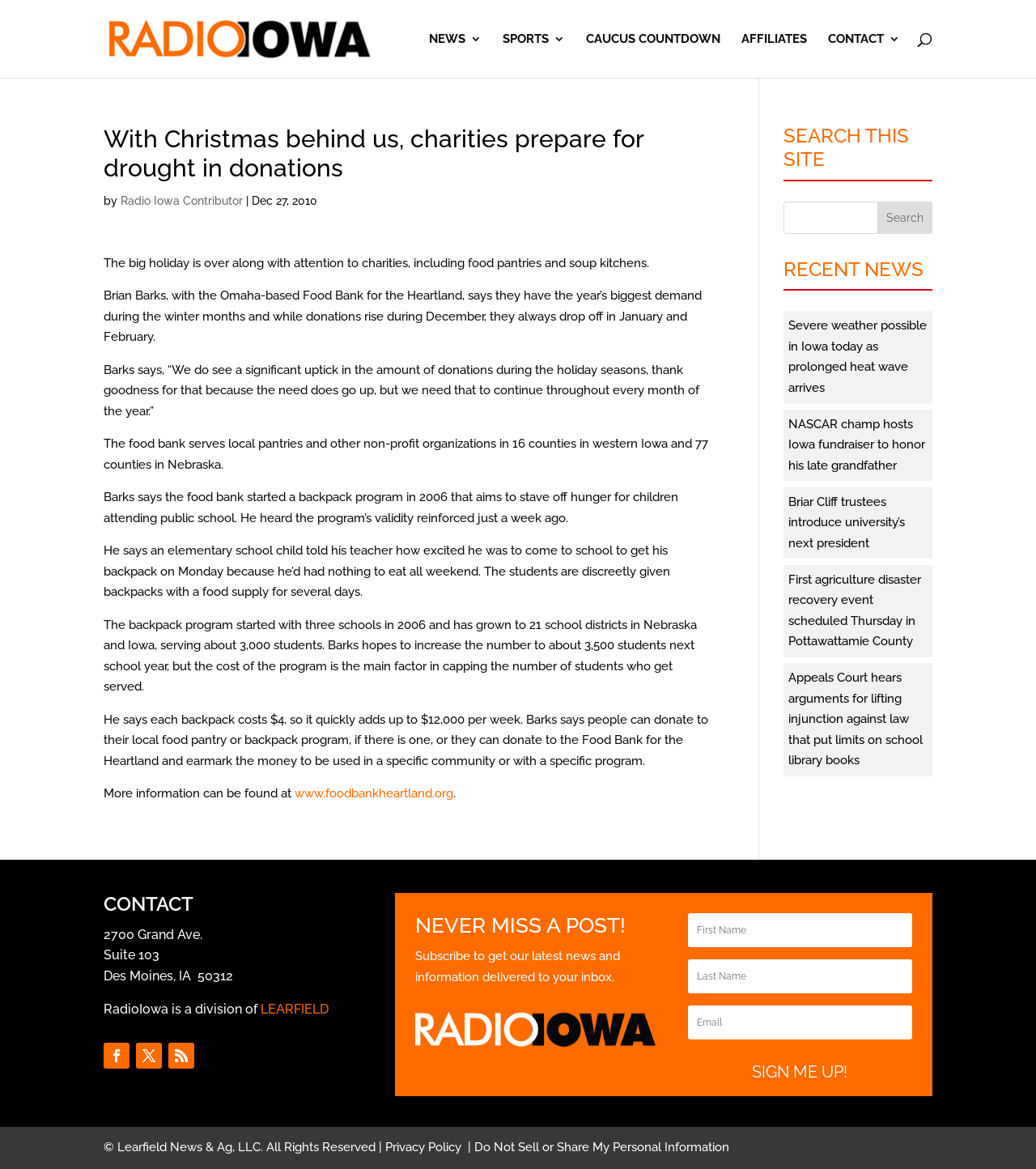Locate the bounding box coordinates of the clickable area needed to fulfill the instruction: "Check recent news".

[0.761, 0.272, 0.895, 0.338]